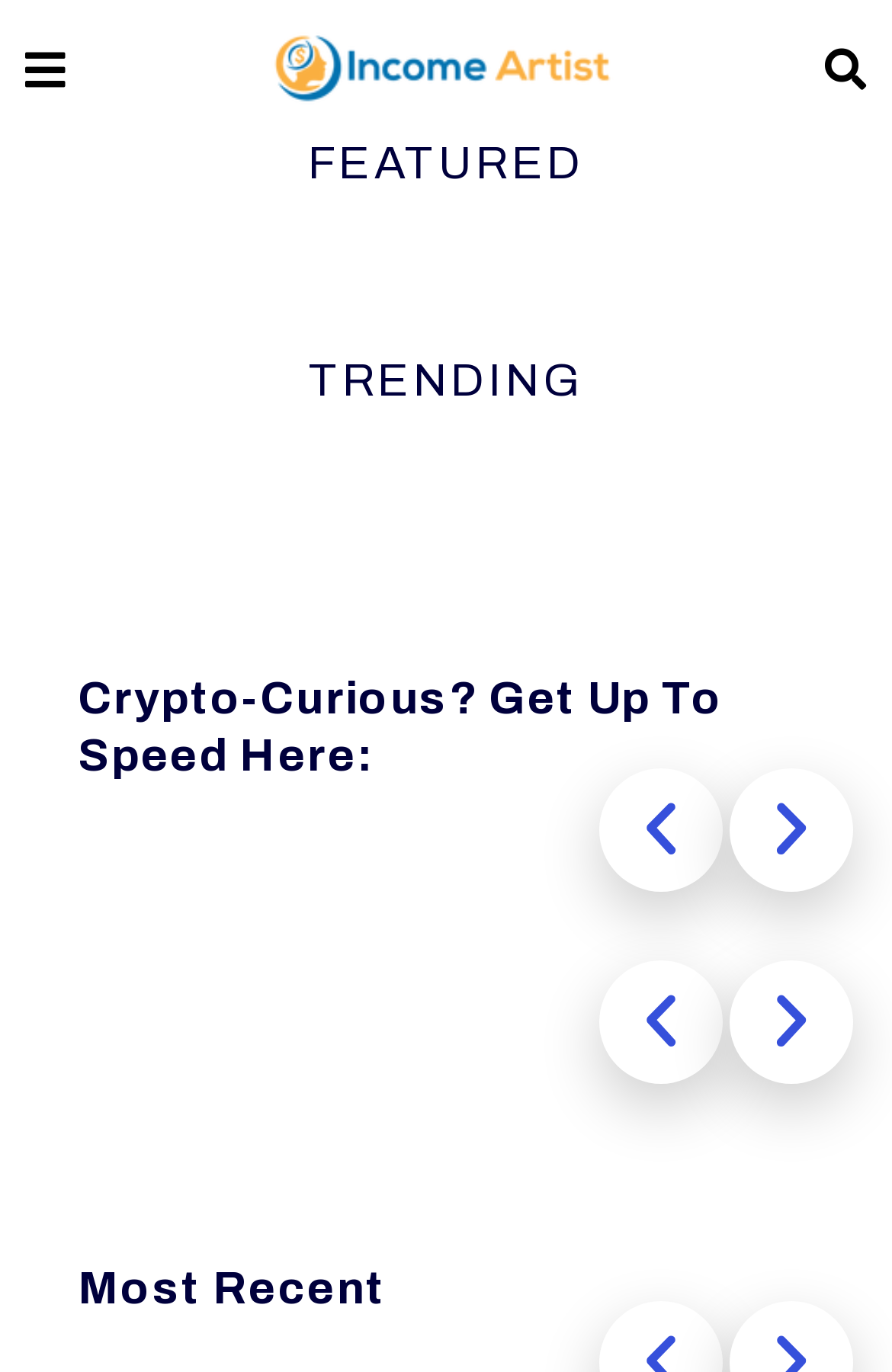How many slides are there?
Based on the screenshot, provide your answer in one word or phrase.

At least 2